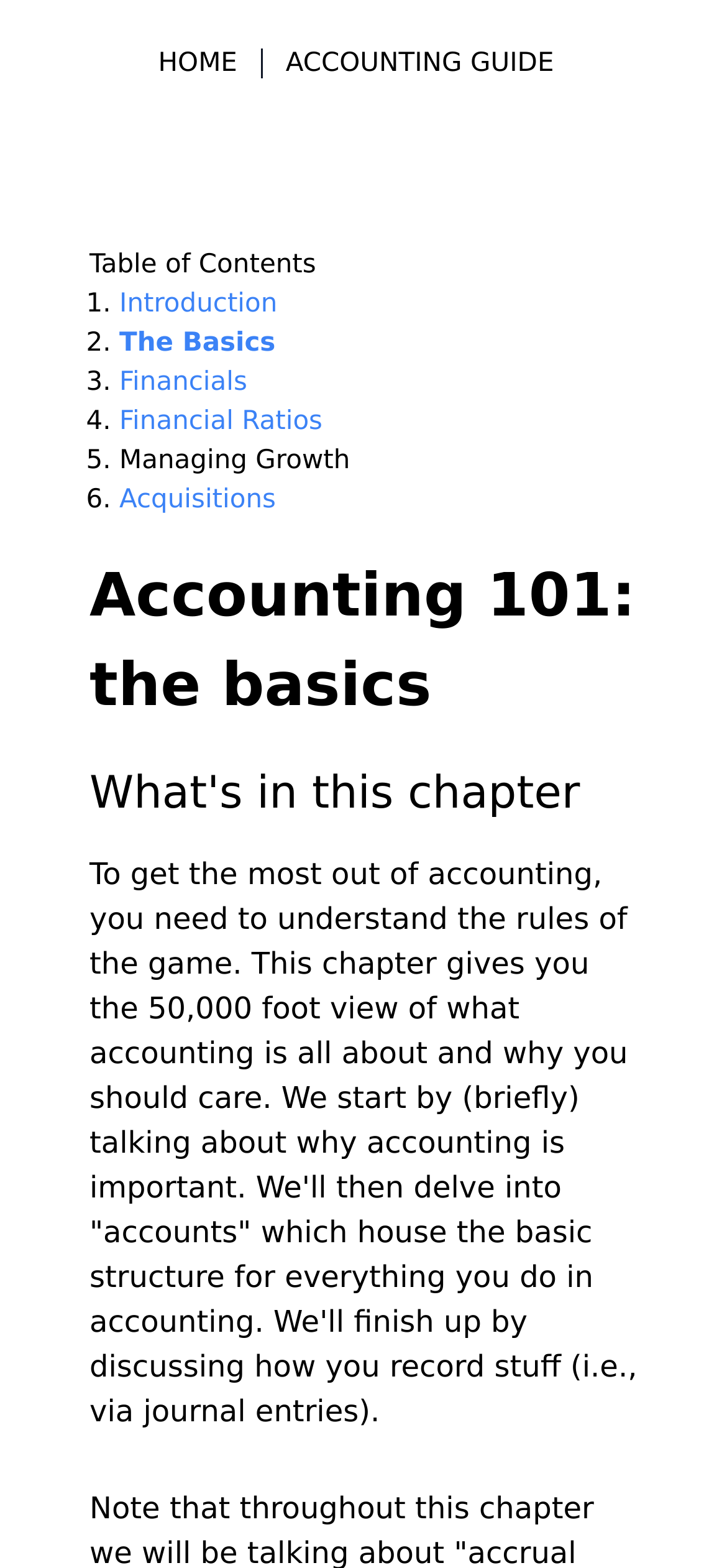Extract the bounding box coordinates of the UI element described by: "Financials". The coordinates should include four float numbers ranging from 0 to 1, e.g., [left, top, right, bottom].

[0.164, 0.234, 0.34, 0.253]